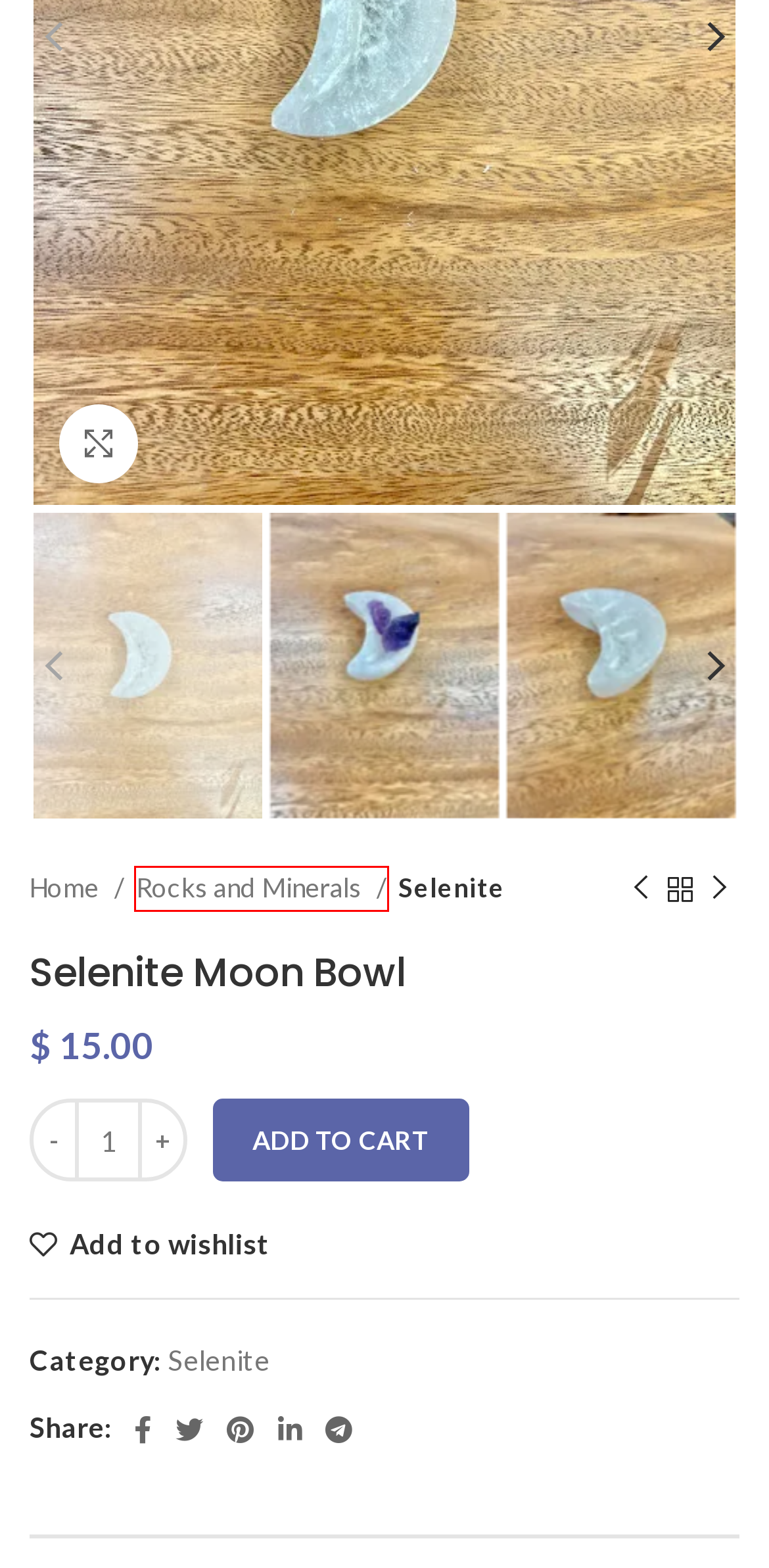Observe the screenshot of a webpage with a red bounding box around an element. Identify the webpage description that best fits the new page after the element inside the bounding box is clicked. The candidates are:
A. Refund Policy - The Rock Shop Family
B. Selenite Small Grid Altar - The Rock Shop Family
C. Contact - The Rock Shop Family
D. Selenite - The Rock Shop Family
E. Store - The Rock Shop Family
F. Rocks and Minerals - The Rock Shop Family
G. My Account - The Rock Shop Family
H. Selenite Obelisk - The Rock Shop Family

F